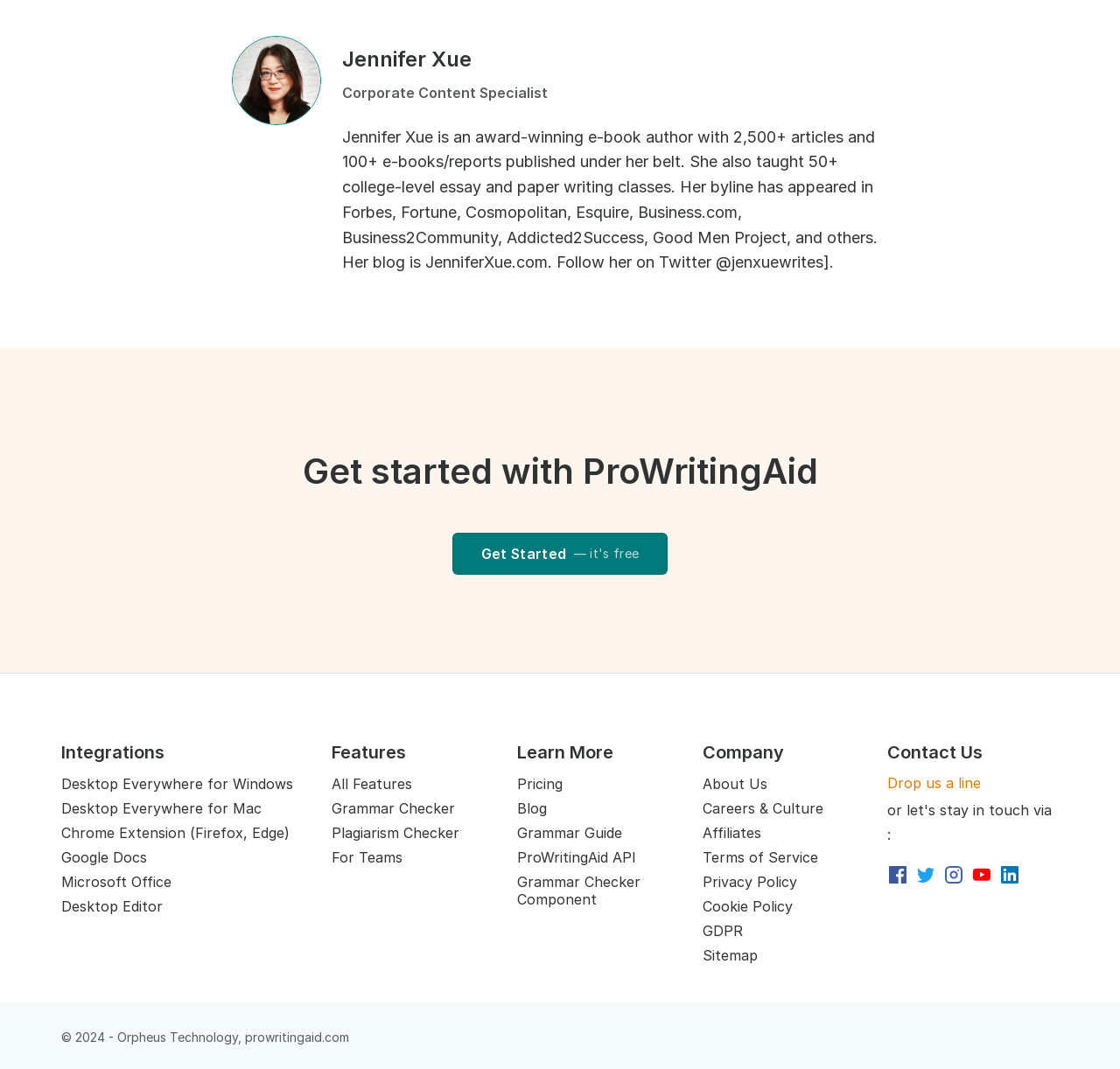What are the available integrations for ProWritingAid?
Please answer the question with as much detail and depth as you can.

I found a list of links under the 'Integrations' section which includes Desktop Everywhere, Chrome Extension, Firefox, Edge, Google Docs, Microsoft Office, and Desktop Editor, indicating the available integrations for ProWritingAid.